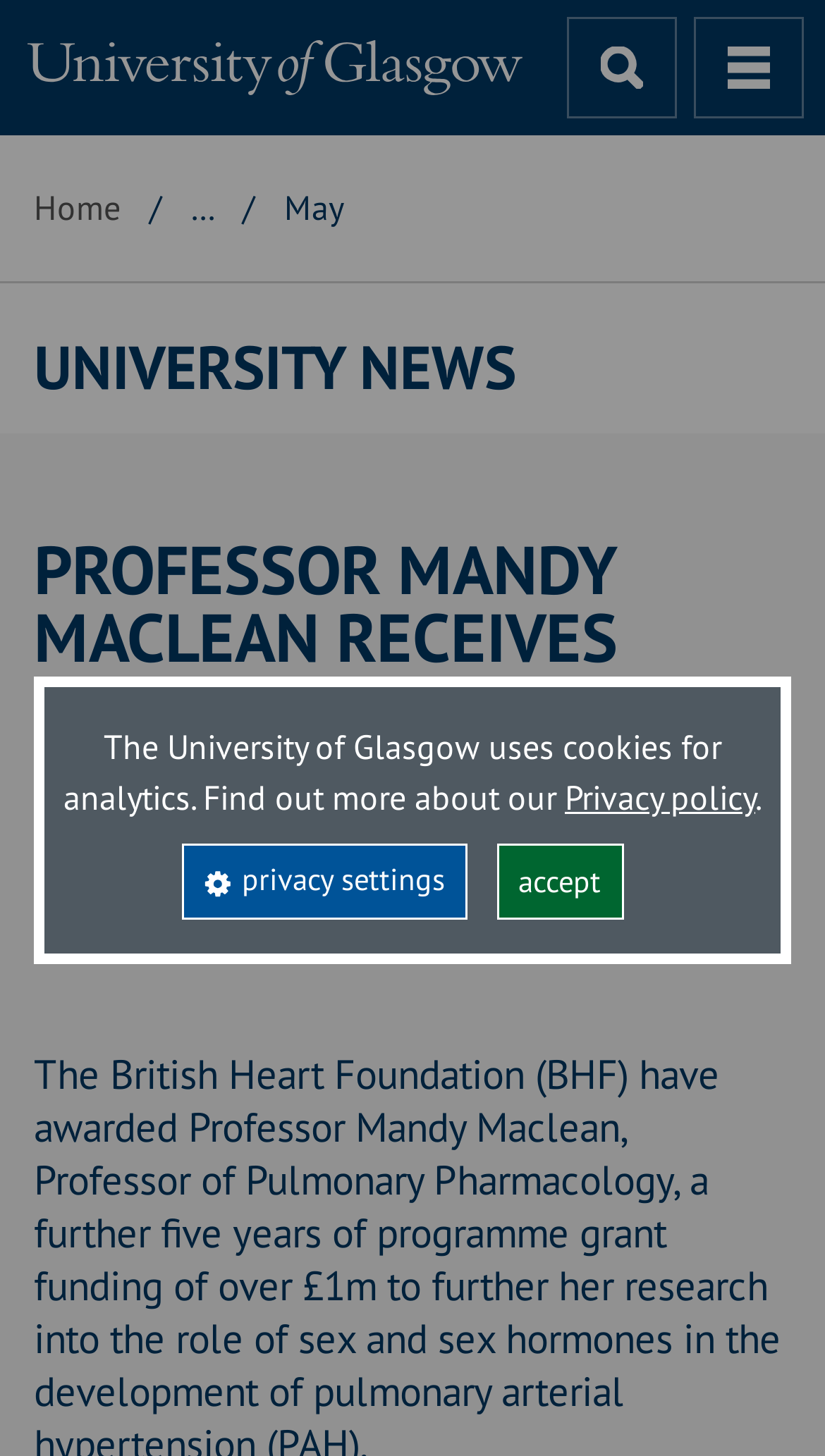Could you provide the bounding box coordinates for the portion of the screen to click to complete this instruction: "open search"?

[0.687, 0.012, 0.821, 0.081]